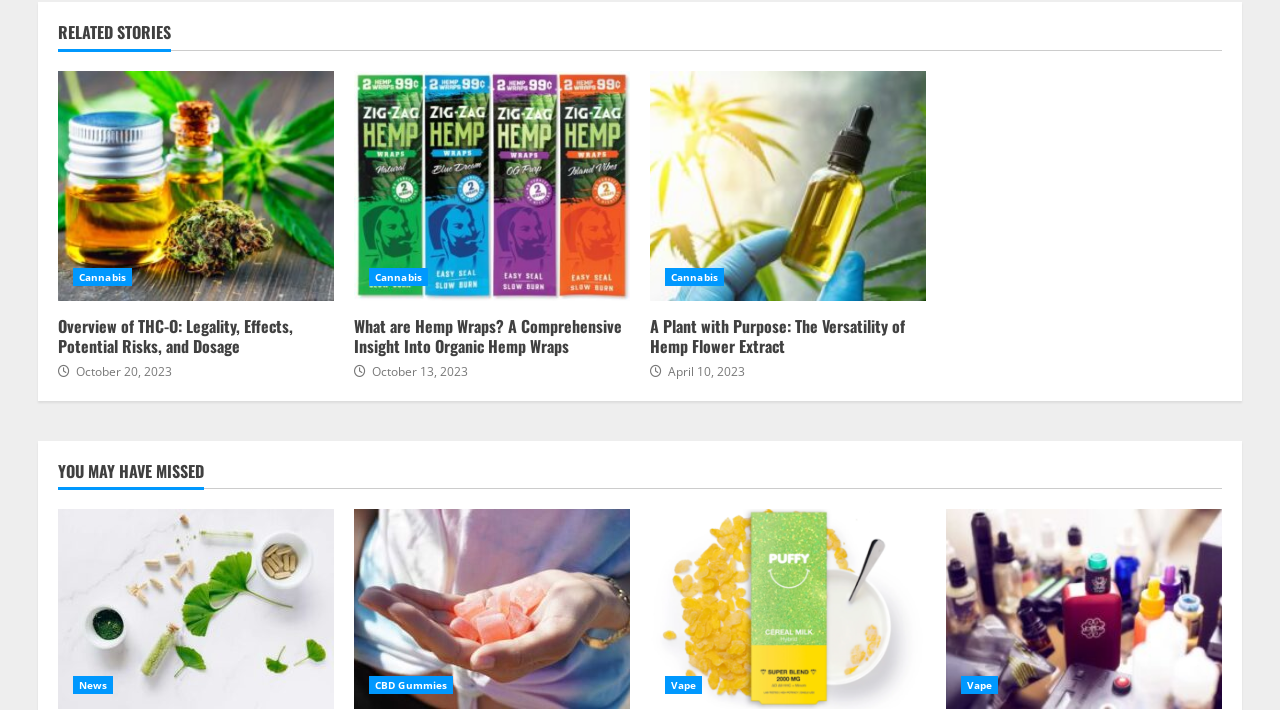What is the date of the article 'What are Hemp Wraps? A Comprehensive Insight Into Organic Hemp Wraps'?
Using the image, provide a concise answer in one word or a short phrase.

October 13, 2023